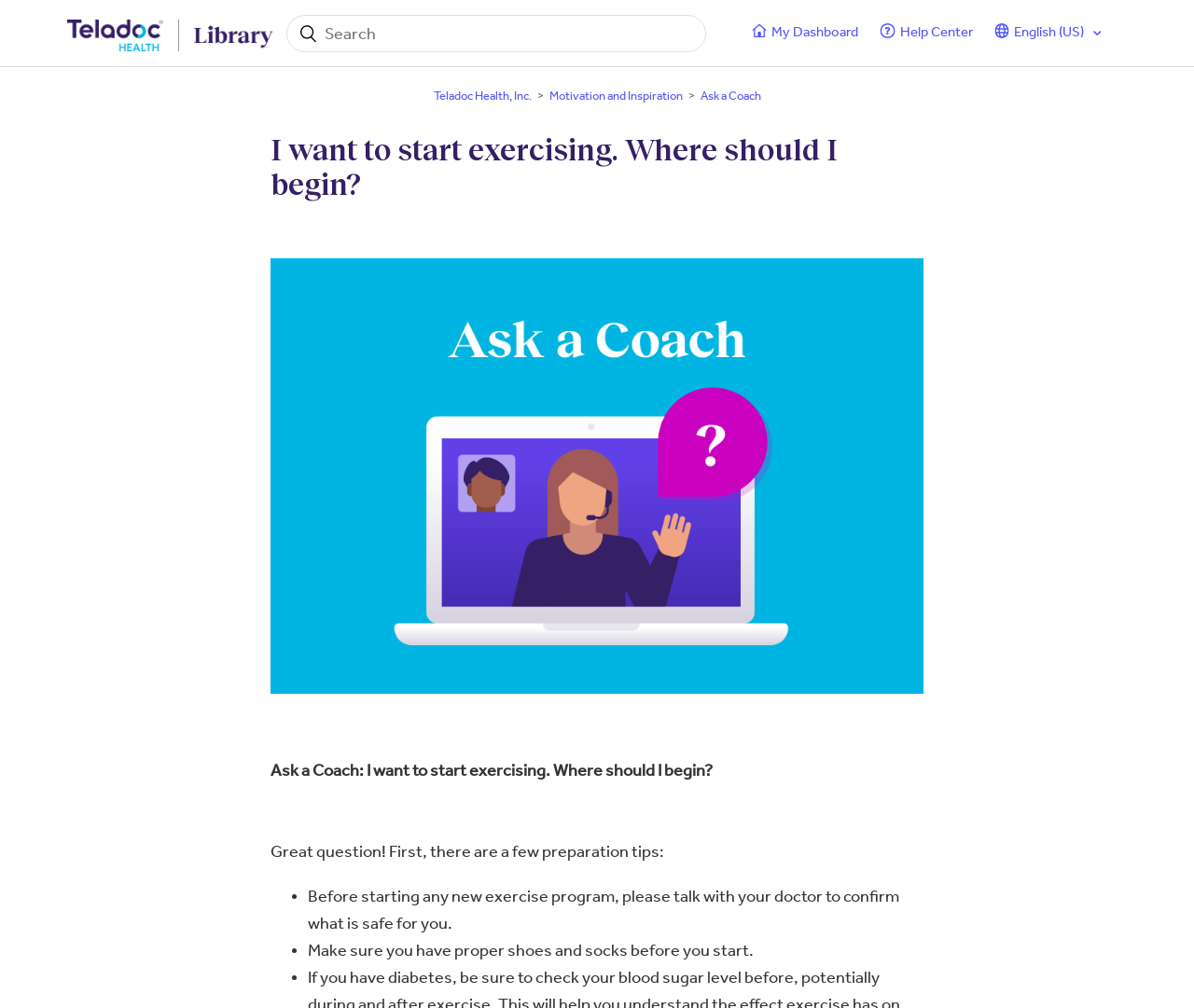Answer with a single word or phrase: 
What is the logo of the website?

Teladoc Health, Inc.